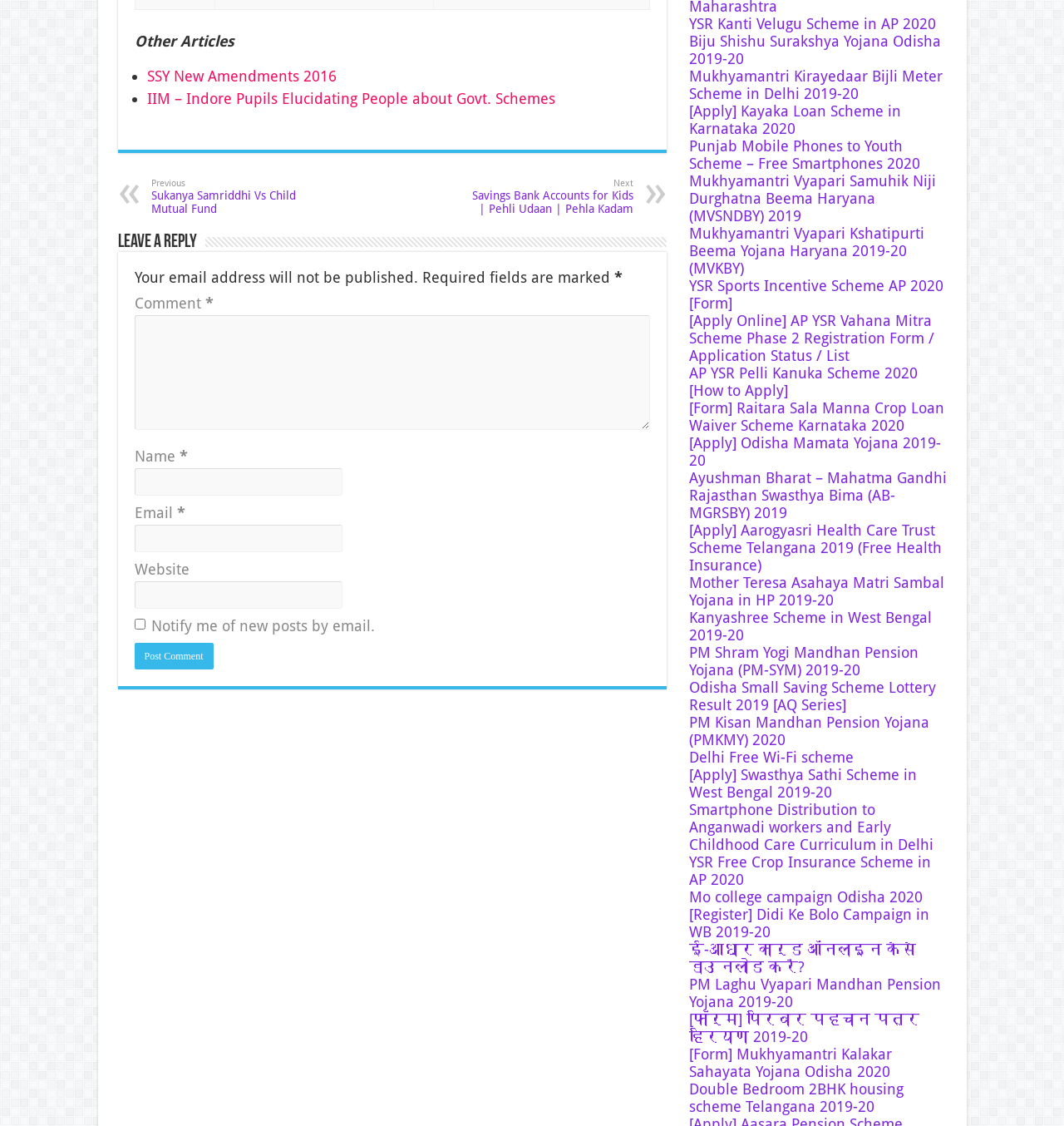Find the bounding box coordinates for the UI element that matches this description: "Delhi Free Wi-Fi scheme".

[0.647, 0.665, 0.802, 0.68]